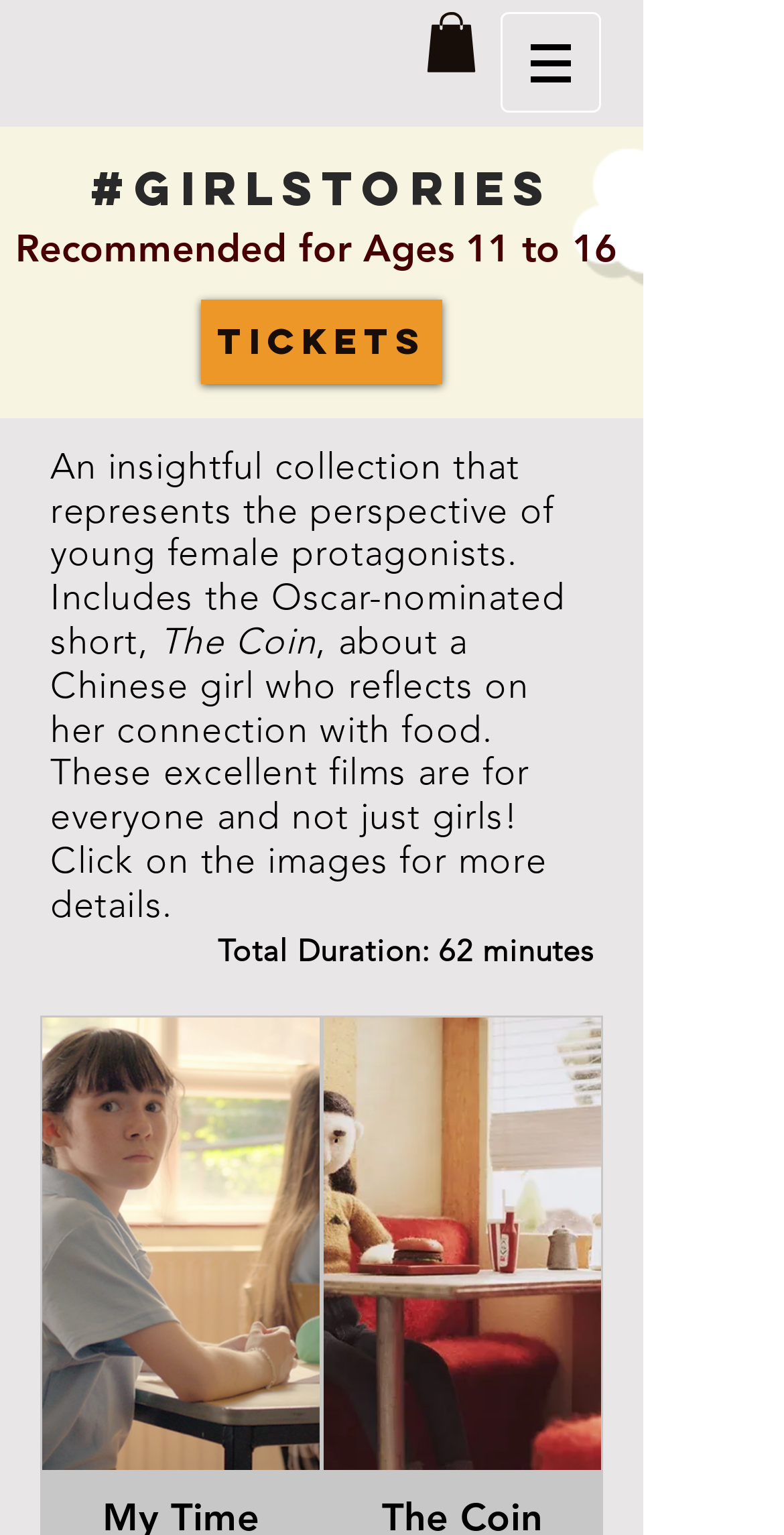Please answer the following question using a single word or phrase: 
How many images are there below the text 'Total Duration: 62 minutes'?

2